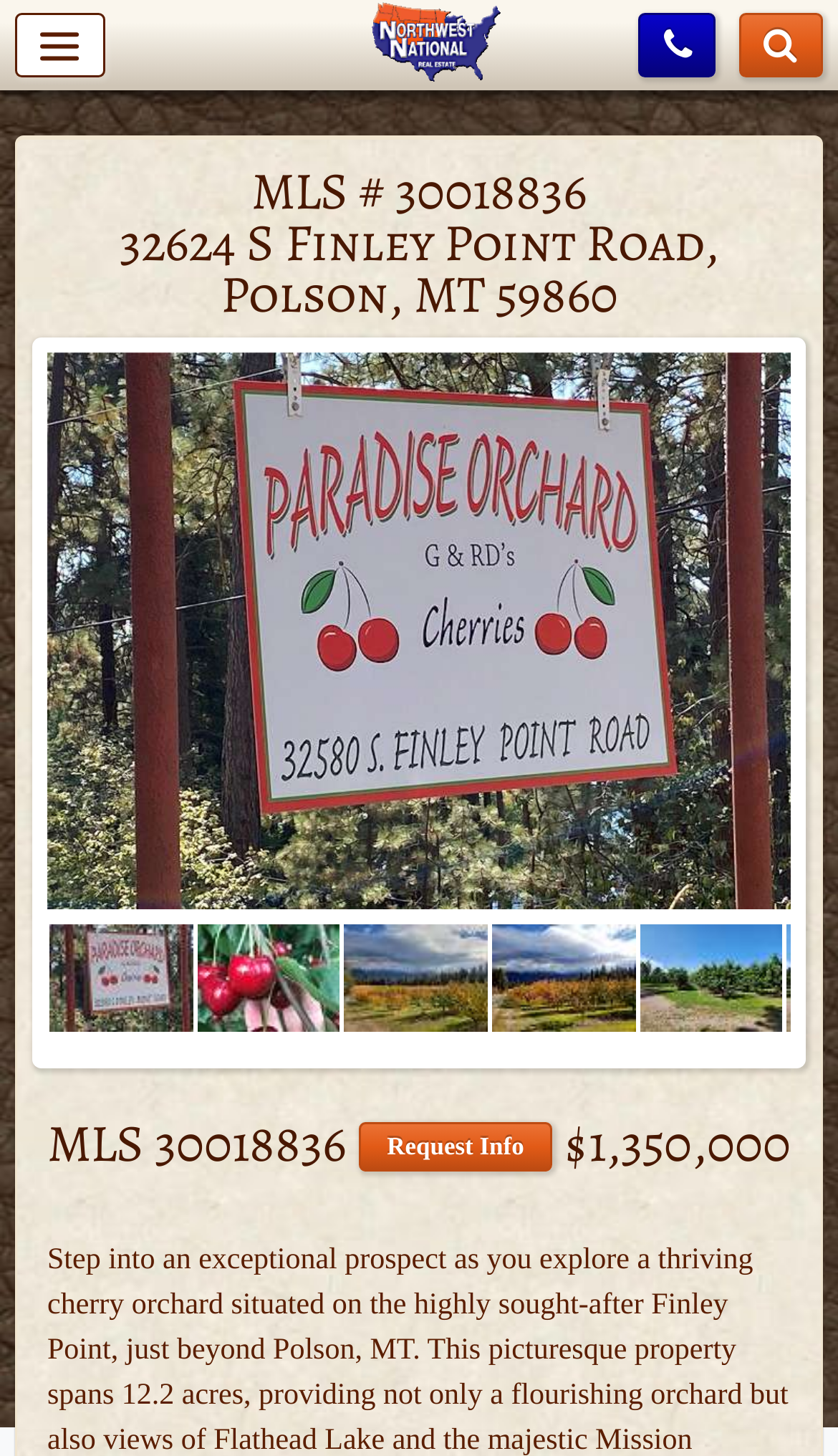Using the provided element description: "Request InfoProperty Package", identify the bounding box coordinates. The coordinates should be four floats between 0 and 1 in the order [left, top, right, bottom].

[0.429, 0.77, 0.658, 0.804]